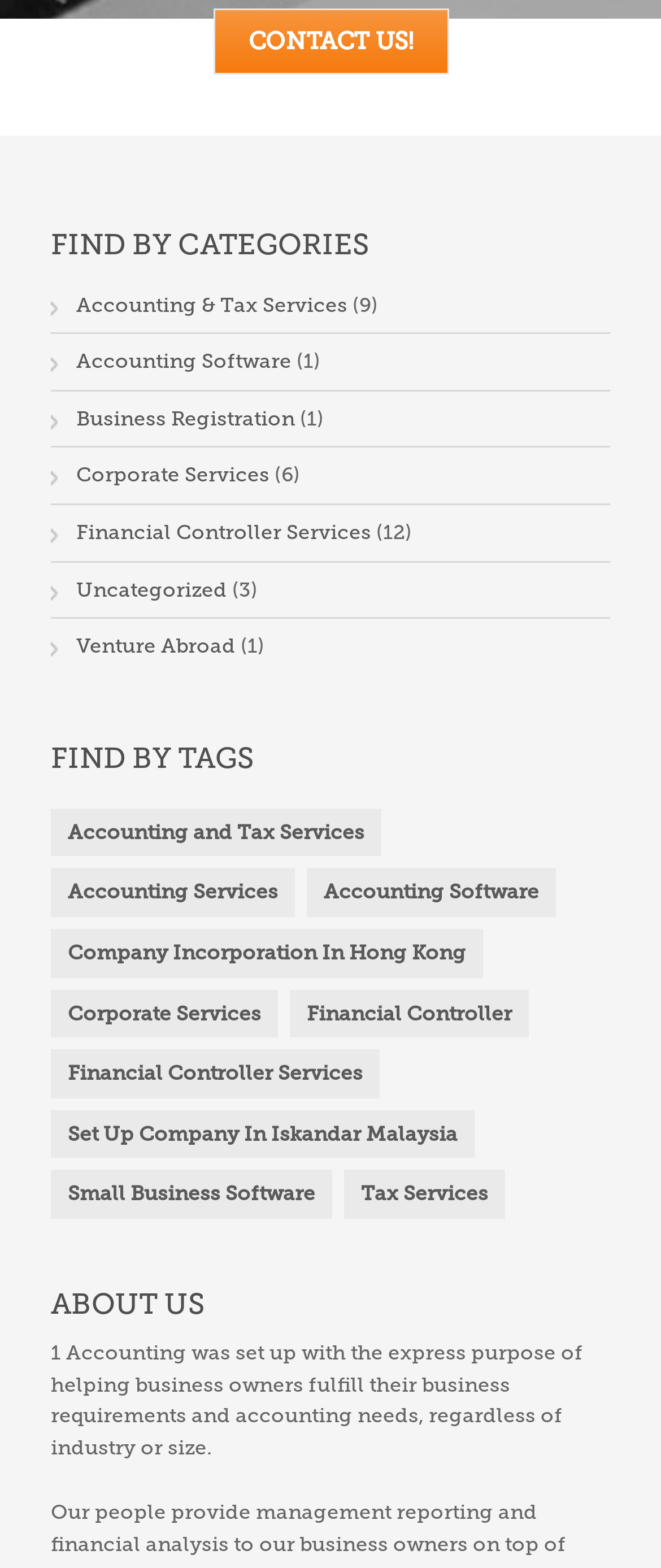Please specify the bounding box coordinates of the element that should be clicked to execute the given instruction: 'Find accounting and tax services'. Ensure the coordinates are four float numbers between 0 and 1, expressed as [left, top, right, bottom].

[0.115, 0.187, 0.526, 0.202]